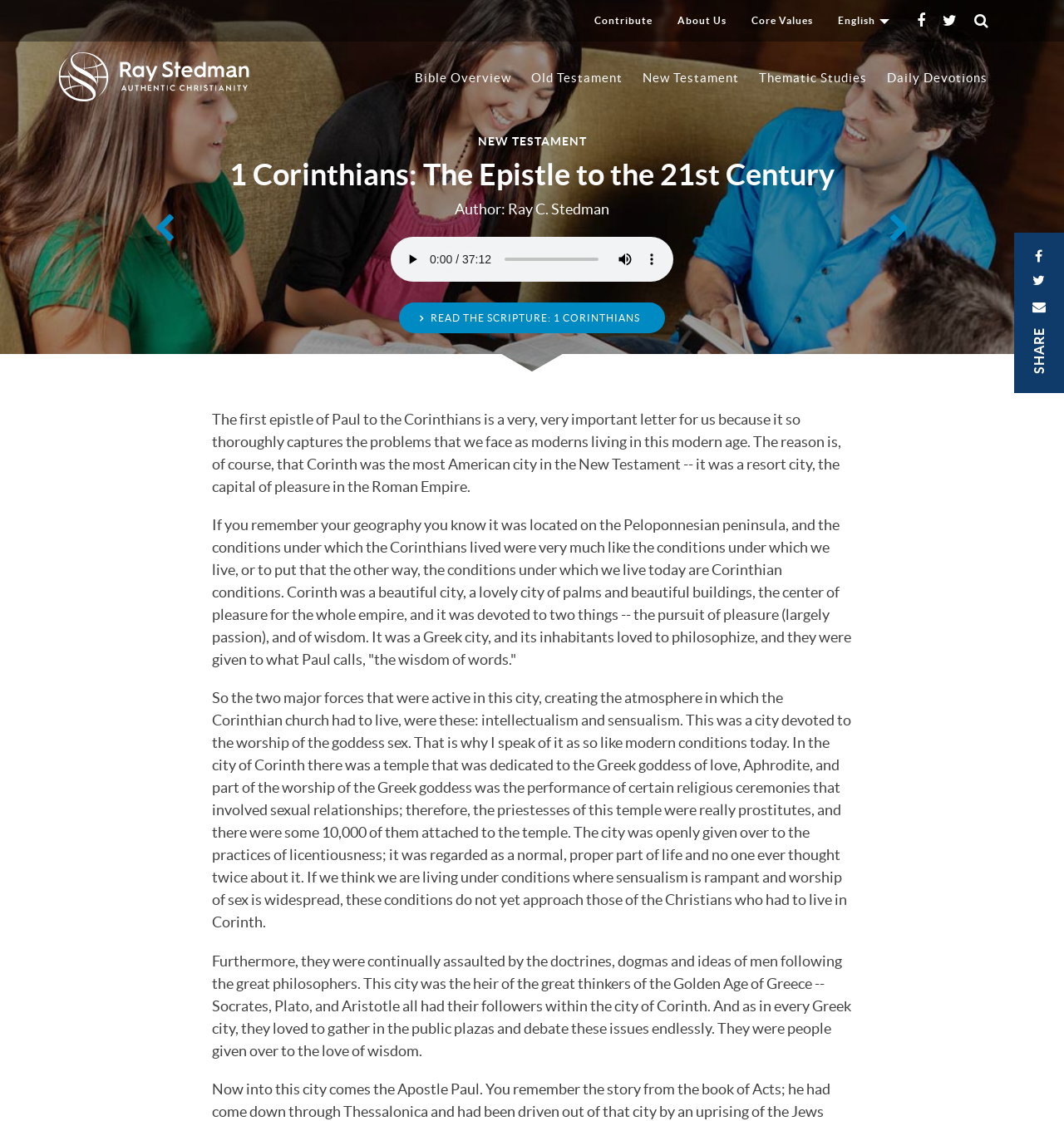Please locate the clickable area by providing the bounding box coordinates to follow this instruction: "Click the 'play' button to start the audio".

[0.375, 0.219, 0.4, 0.243]